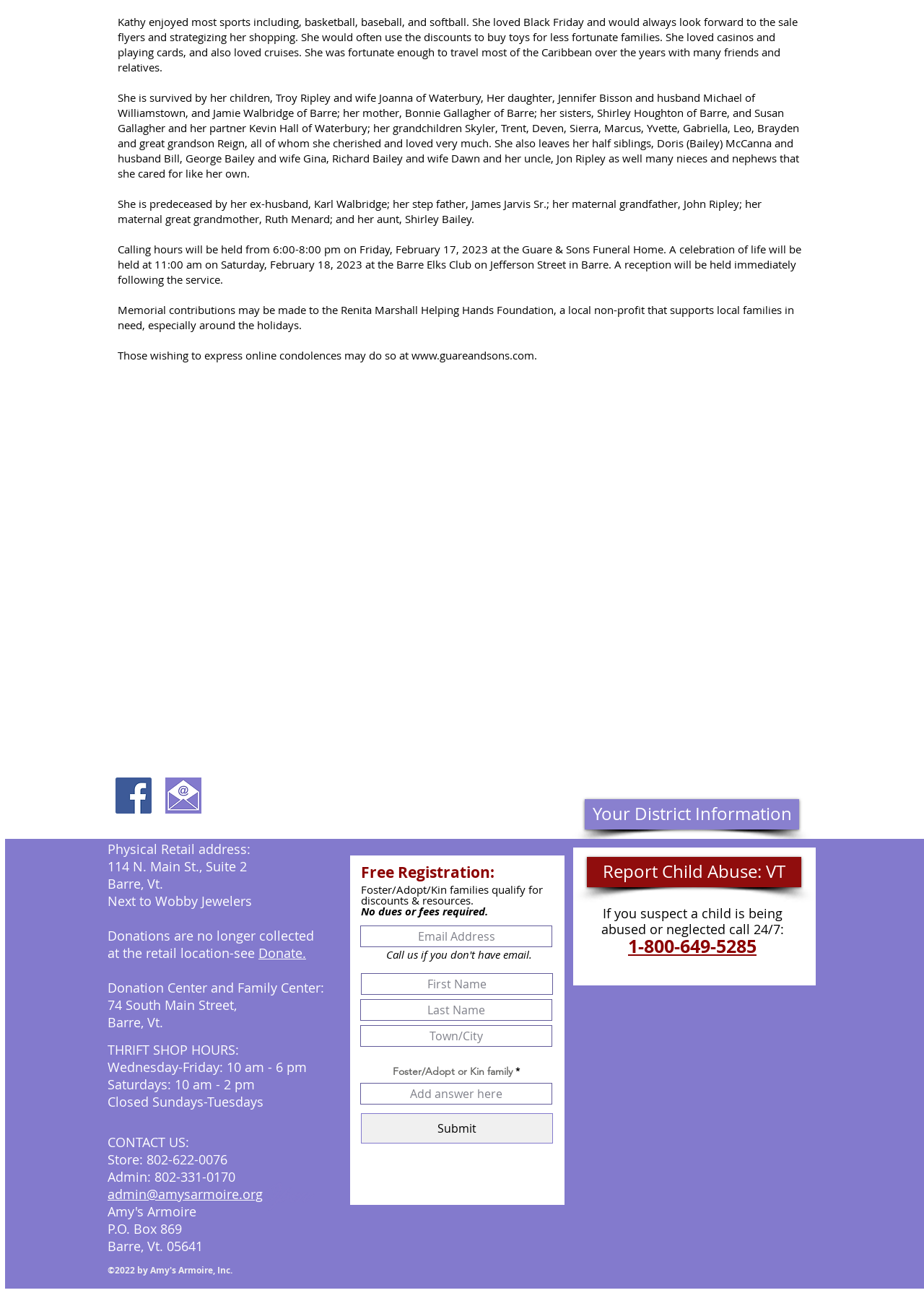From the webpage screenshot, identify the region described by Activities. Provide the bounding box coordinates as (top-left x, top-left y, bottom-right x, bottom-right y), with each value being a floating point number between 0 and 1.

None